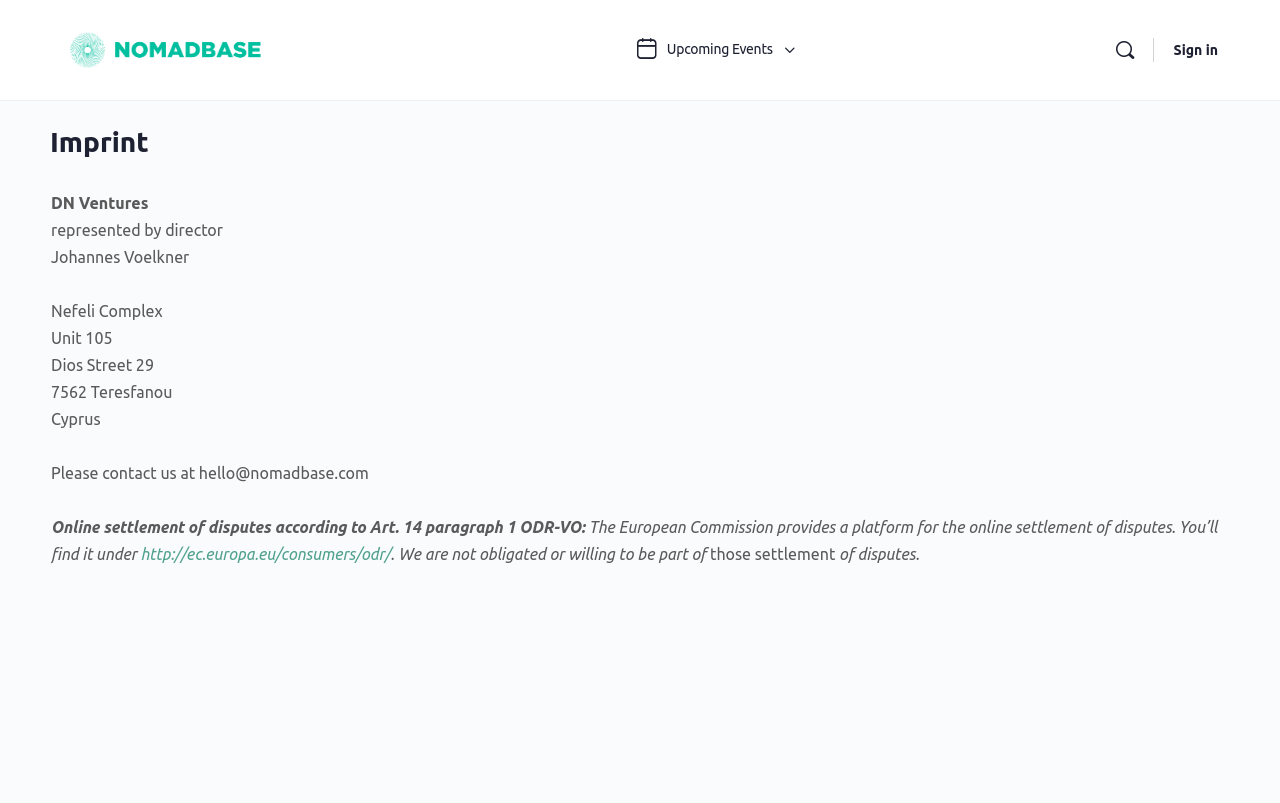Please provide a comprehensive answer to the question below using the information from the image: What is the contact email?

The contact email is mentioned in the static text 'Please contact us at hello@nomadbase.com' which is located below the company address.